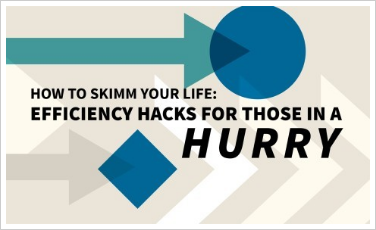Respond to the question below with a single word or phrase: What is the background color of the image?

Light beige